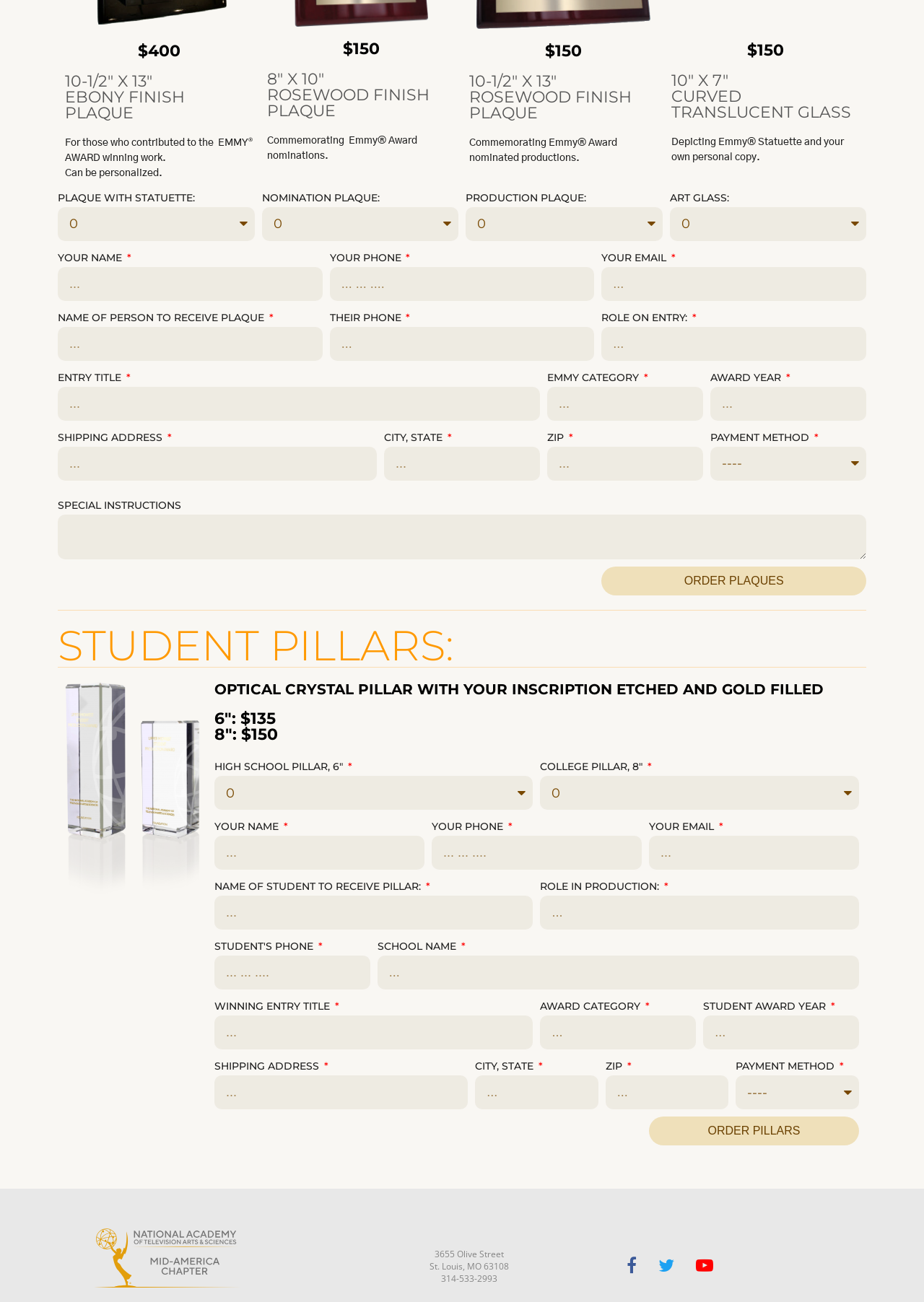Predict the bounding box coordinates for the UI element described as: "parent_node: ZIP name="form_fields[field_2e28e78]" placeholder="..."". The coordinates should be four float numbers between 0 and 1, presented as [left, top, right, bottom].

[0.655, 0.826, 0.789, 0.852]